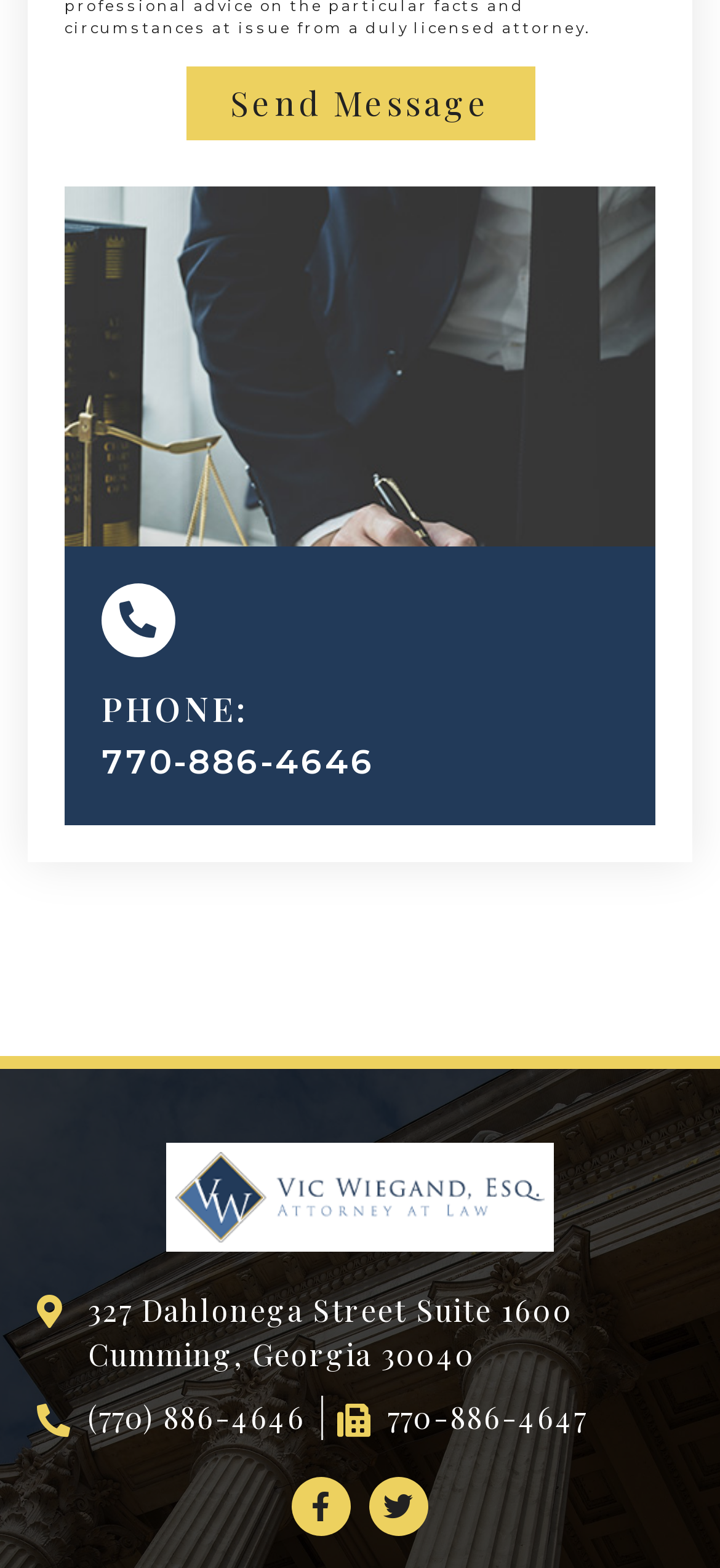What is the fax number?
Refer to the screenshot and answer in one word or phrase.

770-886-4647